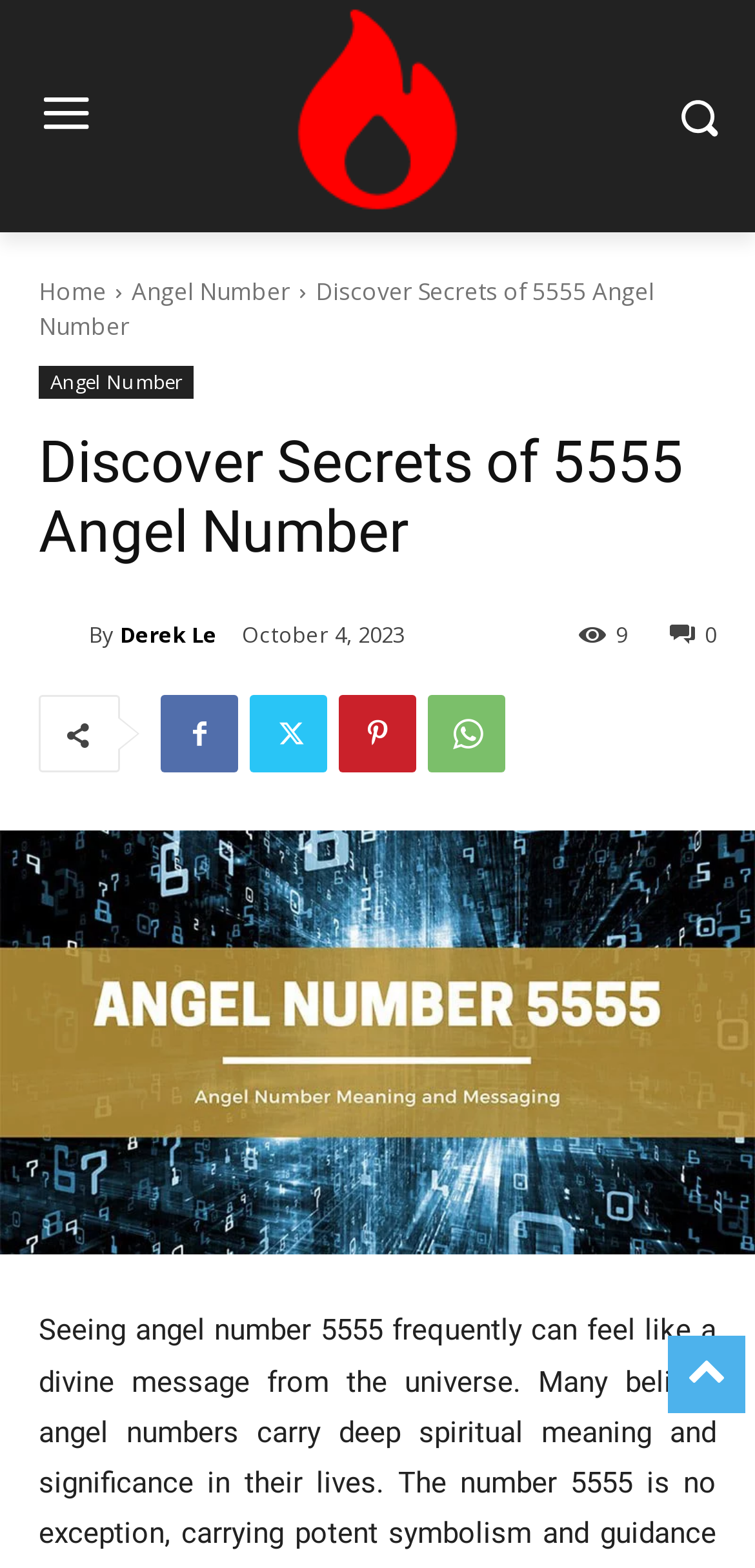What is the author of the article?
From the details in the image, provide a complete and detailed answer to the question.

The author of the article can be found by looking at the link element with the text 'Derek Le' which is located below the main heading and has a corresponding image element with the same text. This indicates that Derek Le is the author of the article.